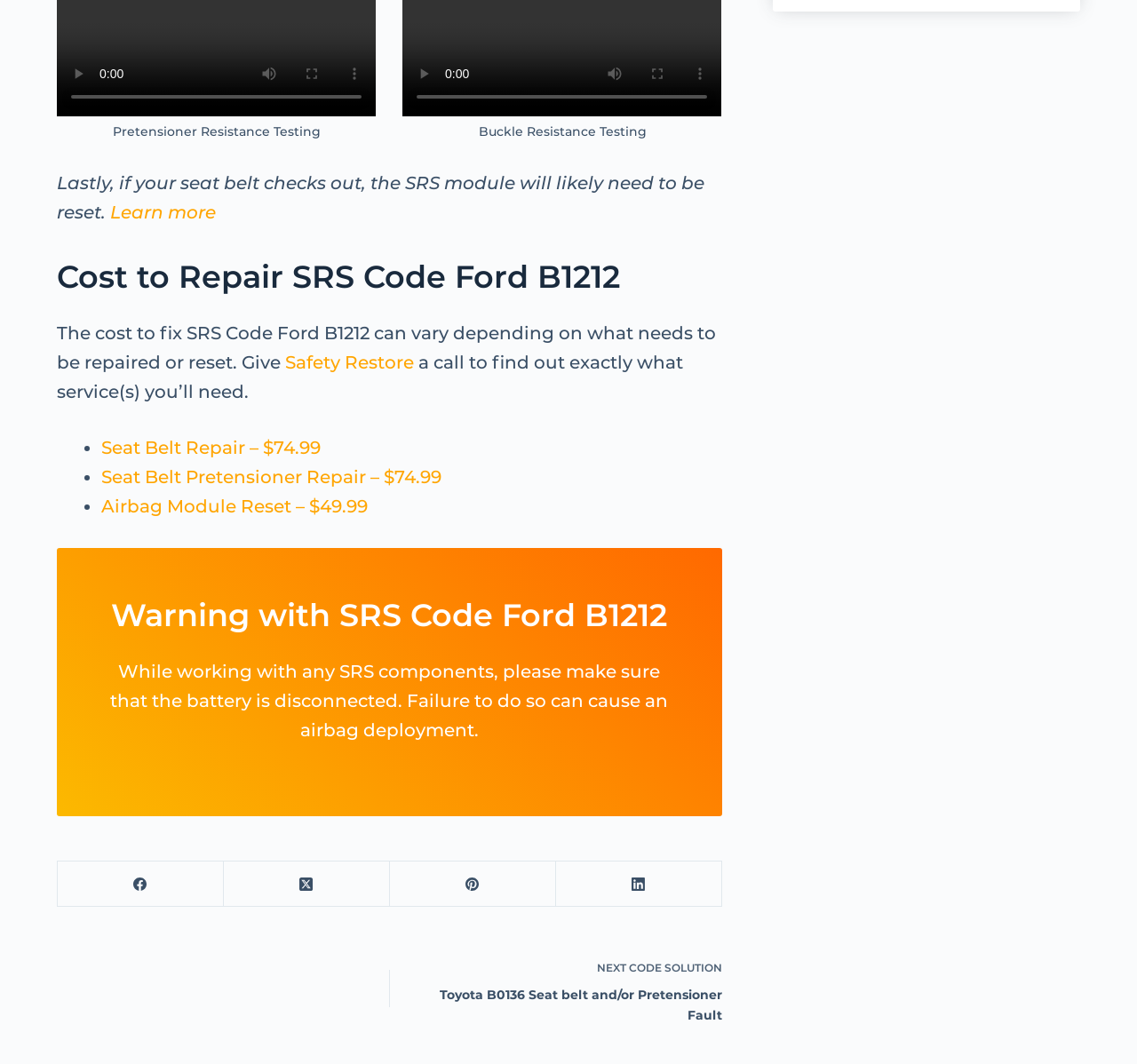Highlight the bounding box coordinates of the element that should be clicked to carry out the following instruction: "click the NEXT CODE SOLUTION Toyota B0136 Seat belt and/or Pretensioner Fault link". The coordinates must be given as four float numbers ranging from 0 to 1, i.e., [left, top, right, bottom].

[0.366, 0.894, 0.635, 0.965]